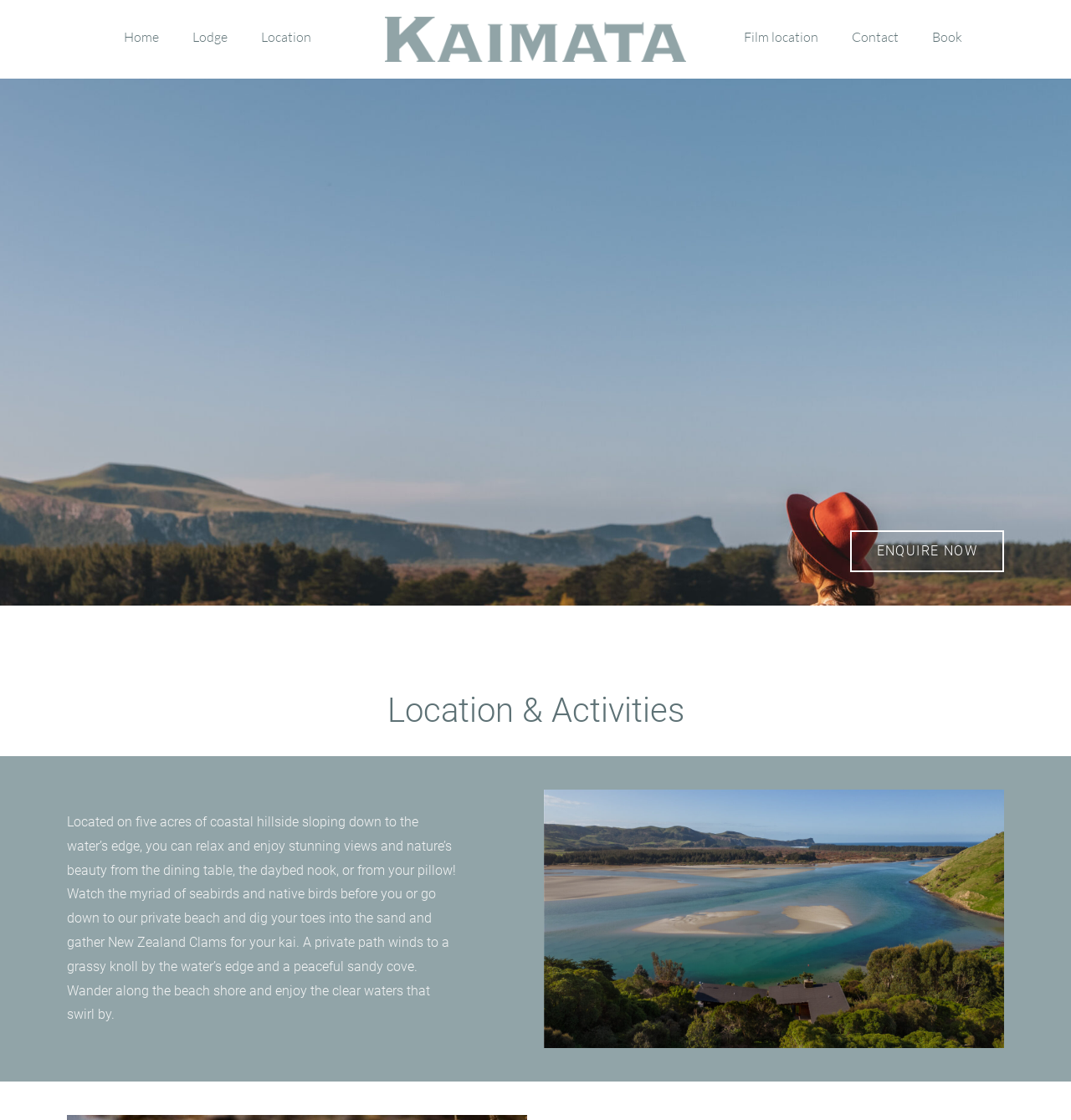Determine the bounding box coordinates of the element that should be clicked to execute the following command: "Explore Kaimata".

[0.359, 0.015, 0.641, 0.055]